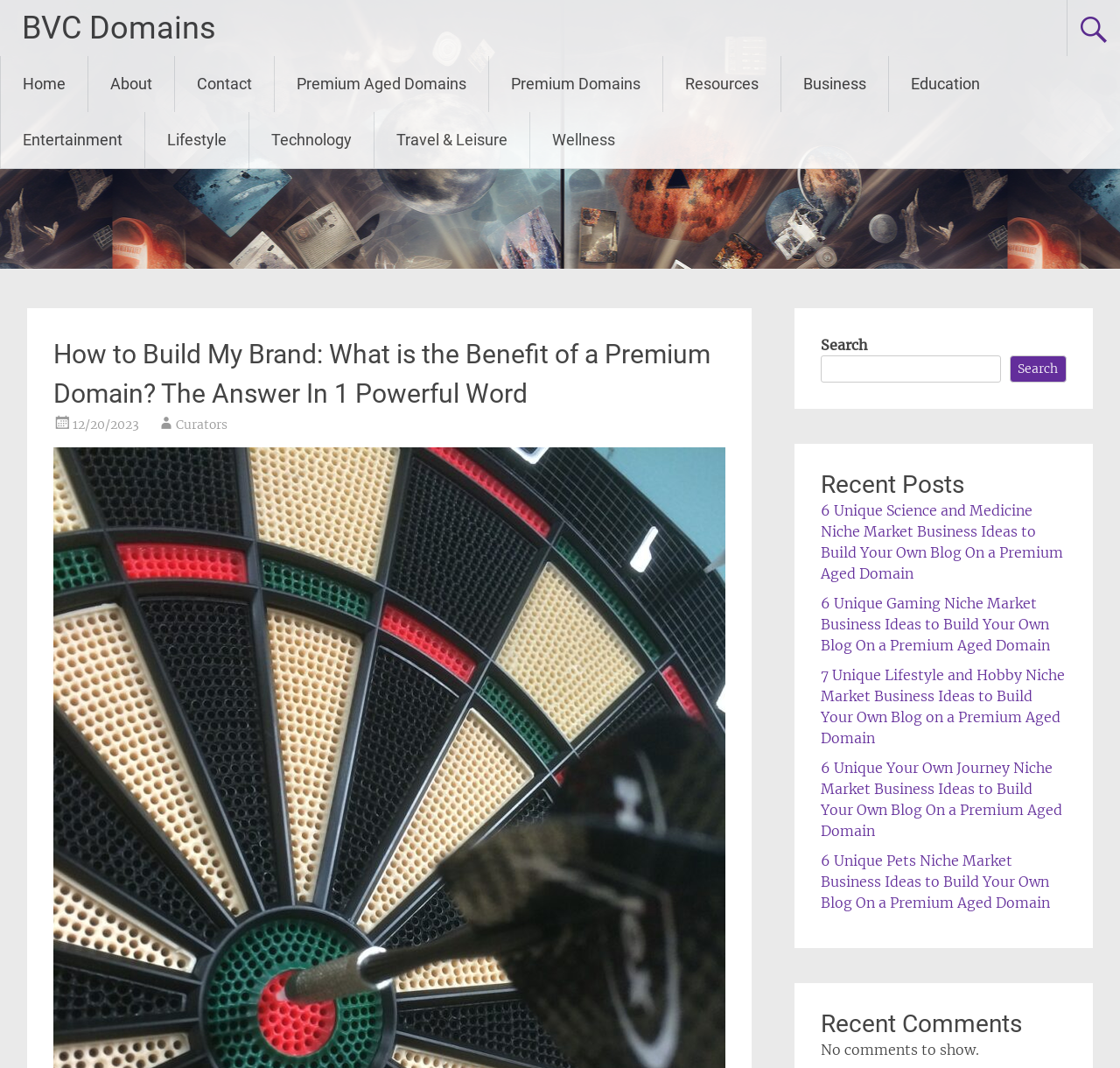Locate the bounding box coordinates of the clickable area to execute the instruction: "search for something". Provide the coordinates as four float numbers between 0 and 1, represented as [left, top, right, bottom].

[0.733, 0.333, 0.893, 0.358]